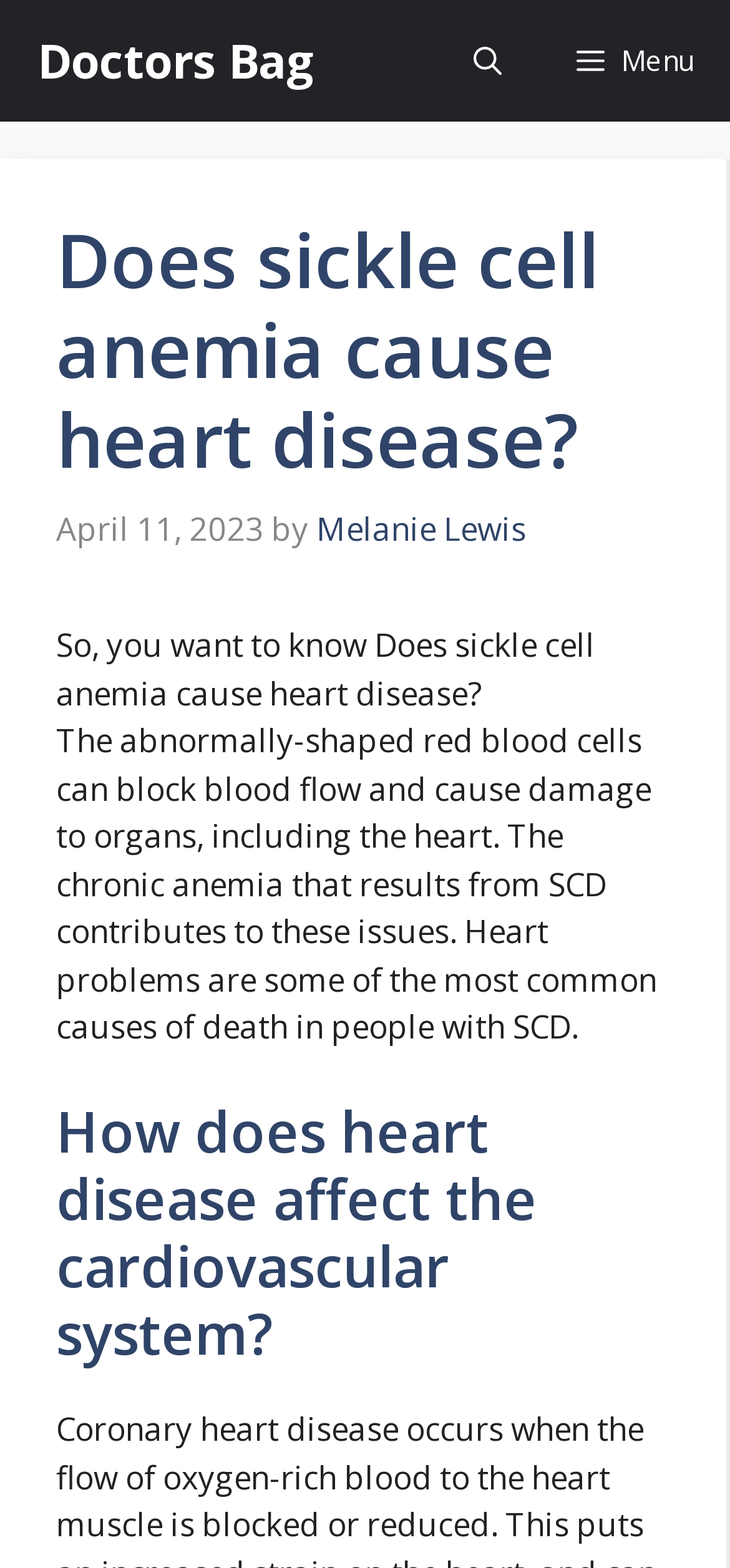Determine the bounding box of the UI component based on this description: "Melanie Lewis". The bounding box coordinates should be four float values between 0 and 1, i.e., [left, top, right, bottom].

[0.433, 0.323, 0.721, 0.35]